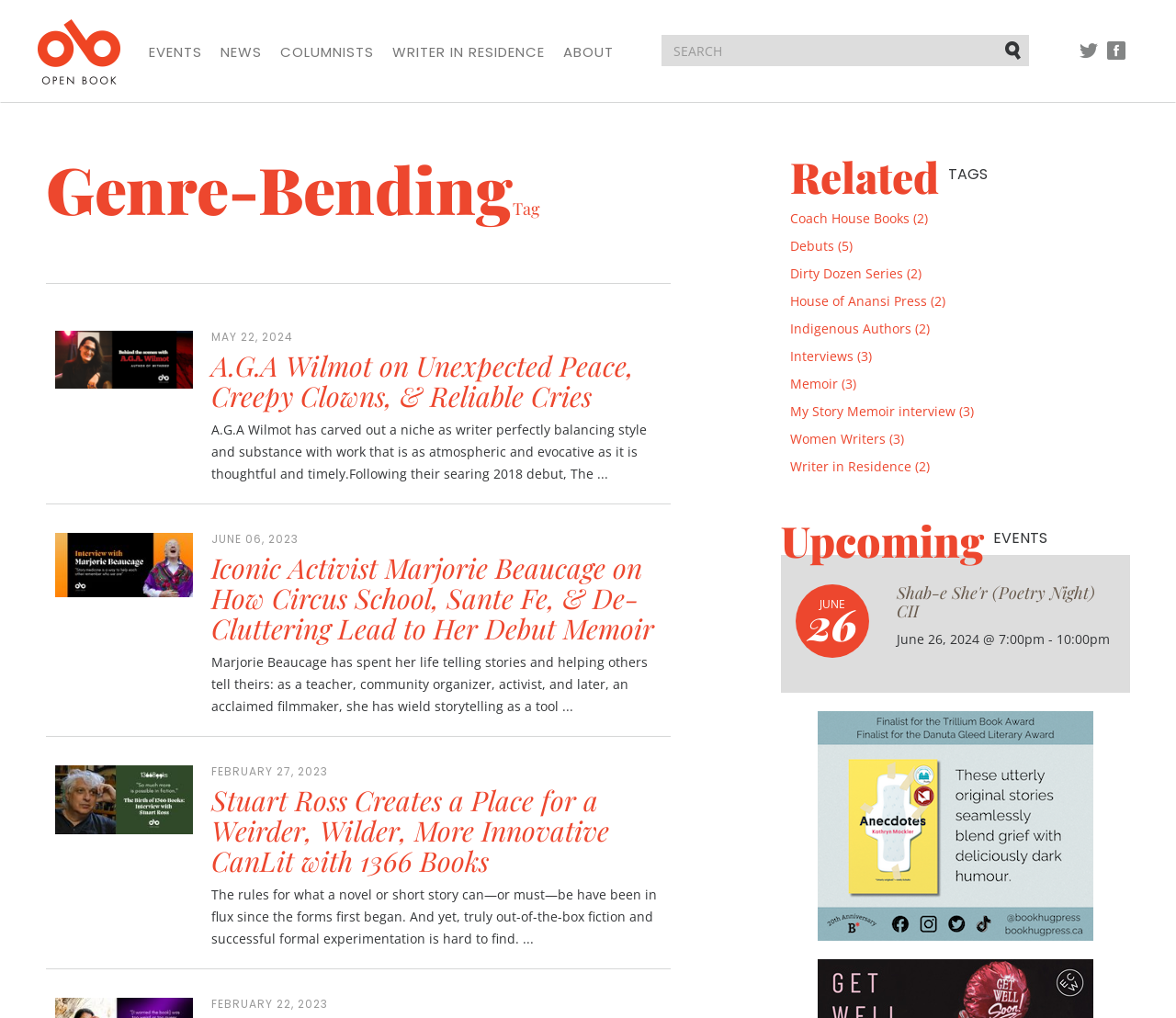Can you look at the image and give a comprehensive answer to the question:
What is the name of the website?

The name of the website is 'Open Book' which is mentioned in the meta description and also appears as a link at the top of the webpage.